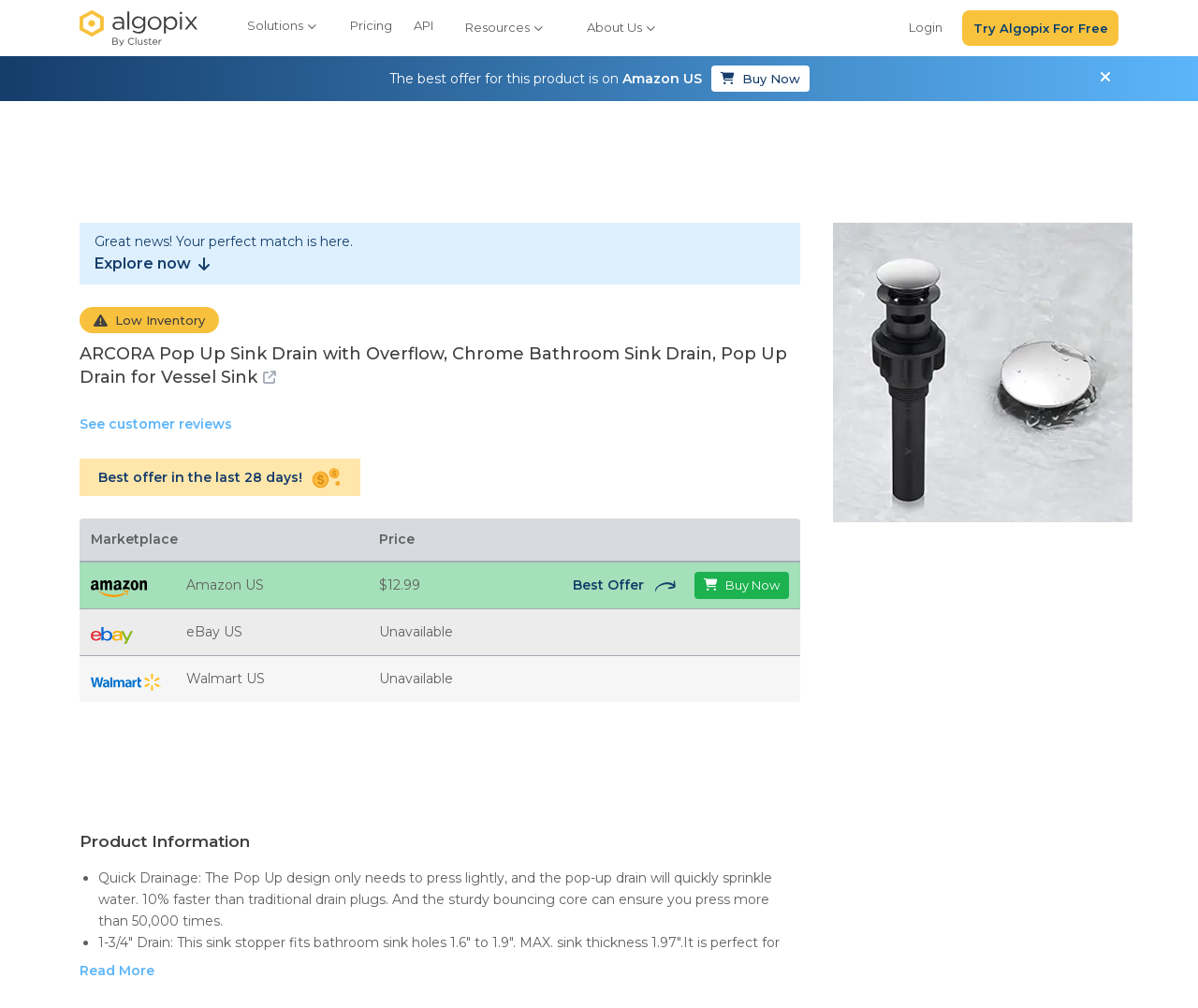Create a full and detailed caption for the entire webpage.

This webpage appears to be a product page for the "ARCORA Pop Up Sink Drain with Overflow, Chrome Bathroom" on a platform called Algopix. At the top left corner, there is an Algopix logo, followed by a navigation menu with links to "Solutions", "Pricing", "API", "Resources", and "About Us". On the top right corner, there are links to "Login" and "Try Algopix For Free".

Below the navigation menu, there is a section highlighting the best offer for the product, which is on Amazon US, with a "Buy Now" button. To the right of this section, there is an advertisement iframe.

The product title, "ARCORA Pop Up Sink Drain with Overflow, Chrome Bathroom Sink Drain, Pop Up Drain for Vessel Sink", is displayed prominently, along with a link to the product. Below the title, there is a section with a "Great news! Your perfect match is here" message, followed by a "Low Inventory" warning.

The product information section is divided into several parts. On the left, there is a section with a golden dollar icon, indicating the best offer in the last 28 days. Below this, there is a section with marketplace information, including prices and availability on Amazon US, eBay US, and Walmart US. Each marketplace has a corresponding icon and a "Buy Now" button.

On the right side of the product information section, there is a large image of the product. Below the image, there is a section with product features, including "Quick Drainage" and "1-3/4" Drain", each marked with a bullet point. At the bottom of the page, there is a "Product Information" heading, followed by a "Read More" link.

Throughout the page, there are several advertisements and iframes, including one at the bottom of the page.